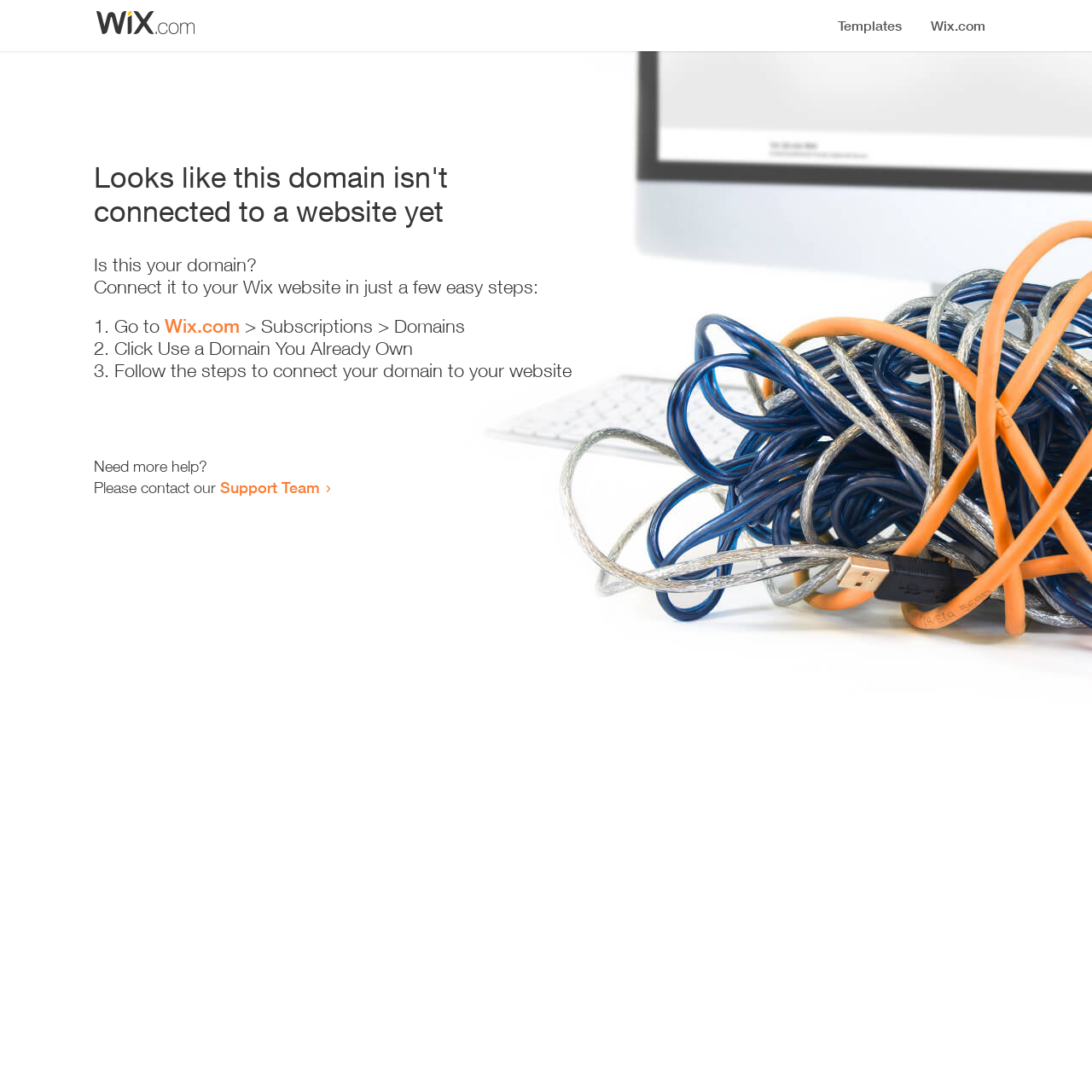Using the description: "Support Team", identify the bounding box of the corresponding UI element in the screenshot.

[0.202, 0.438, 0.293, 0.455]